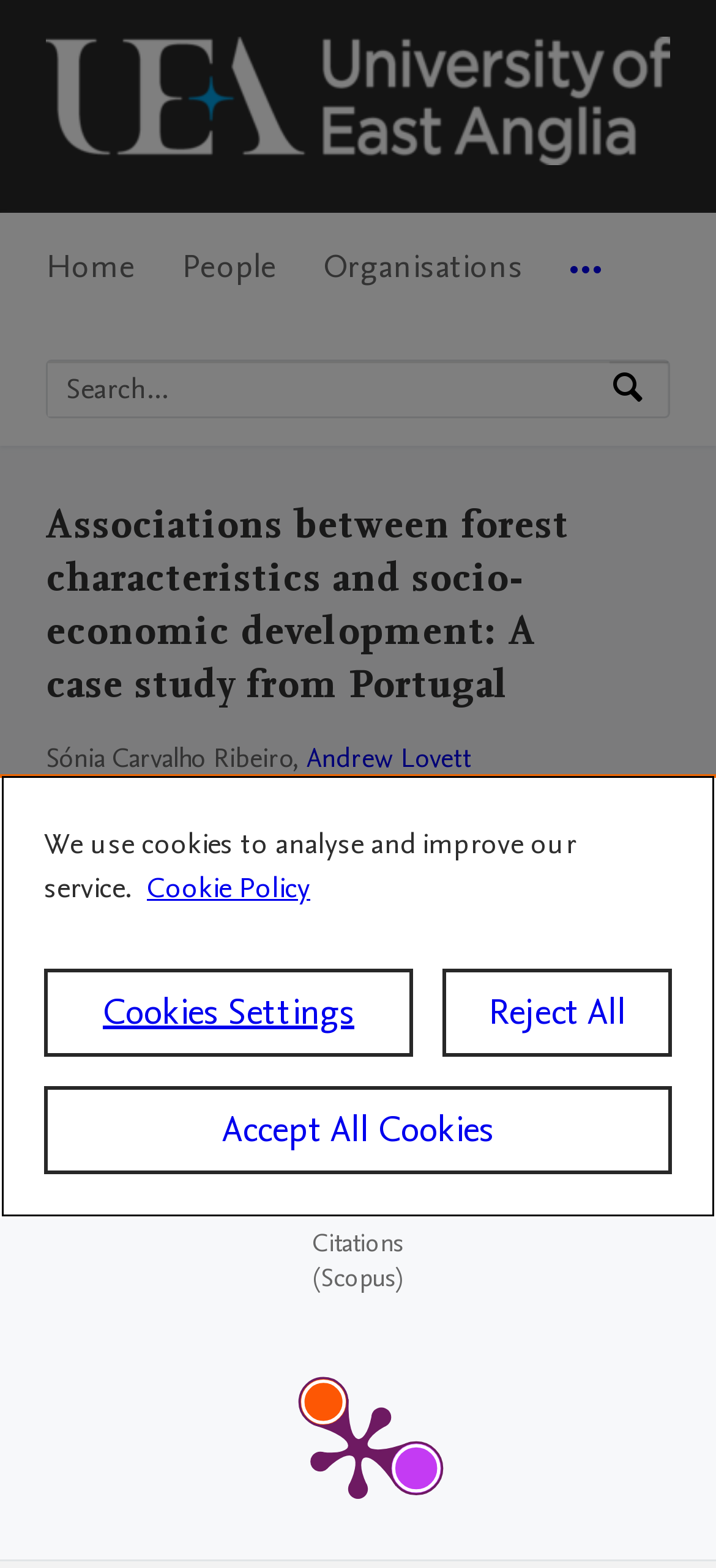Please locate and retrieve the main header text of the webpage.

Associations between forest characteristics and socio-economic development: A case study from Portugal